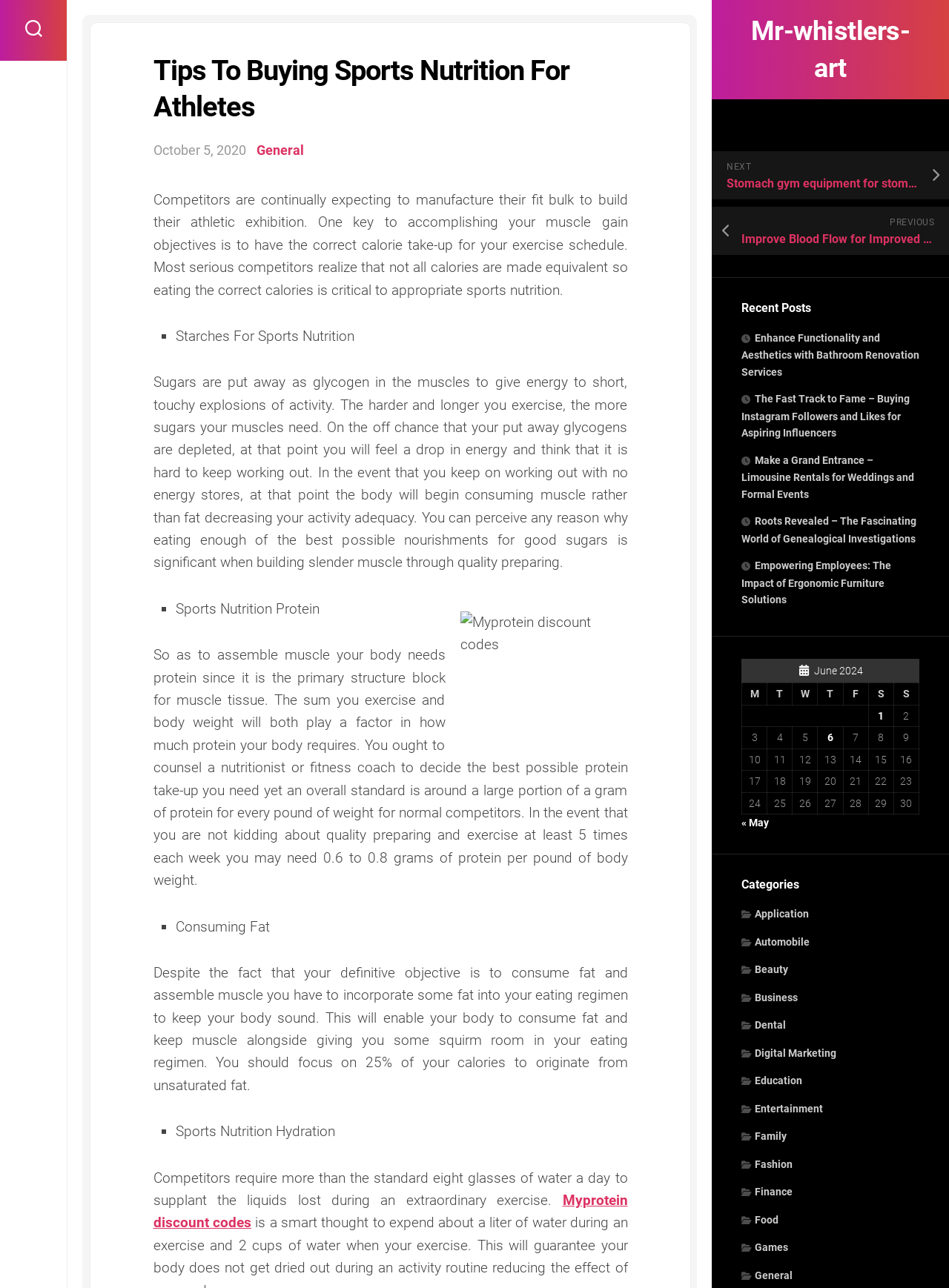Provide an in-depth description of the elements and layout of the webpage.

The webpage is about "Tips To Buying Sports Nutrition For Athletes" and appears to be a blog or article page. At the top, there is a navigation section with links to previous and next months, as well as a table of contents for the month of June 2024. Below this, there are several links to various categories, such as "Application", "Automobile", "Beauty", and so on.

The main content of the page is an article about sports nutrition for athletes, with a heading "Tips To Buying Sports Nutrition For Athletes" and a subheading "October 5, 2020". The article discusses the importance of calorie intake for athletes and how not all calories are created equal.

On the left side of the page, there is a sidebar with links to various topics, including "Stomach gym equipment for stomach weight reduction", "Improve Blood Flow for Improved Strength and Flexibility", and "Enhance Functionality and Aesthetics with Bathroom Renovation Services", among others.

At the bottom of the page, there is a section with links to related topics, such as "The Fast Track to Fame – Buying Instagram Followers and Likes for Aspiring Influencers" and "Make a Grand Entrance – Limousine Rentals for Weddings and Formal Events".

Overall, the page appears to be a collection of articles and resources related to sports nutrition and fitness, with a focus on providing tips and advice for athletes.